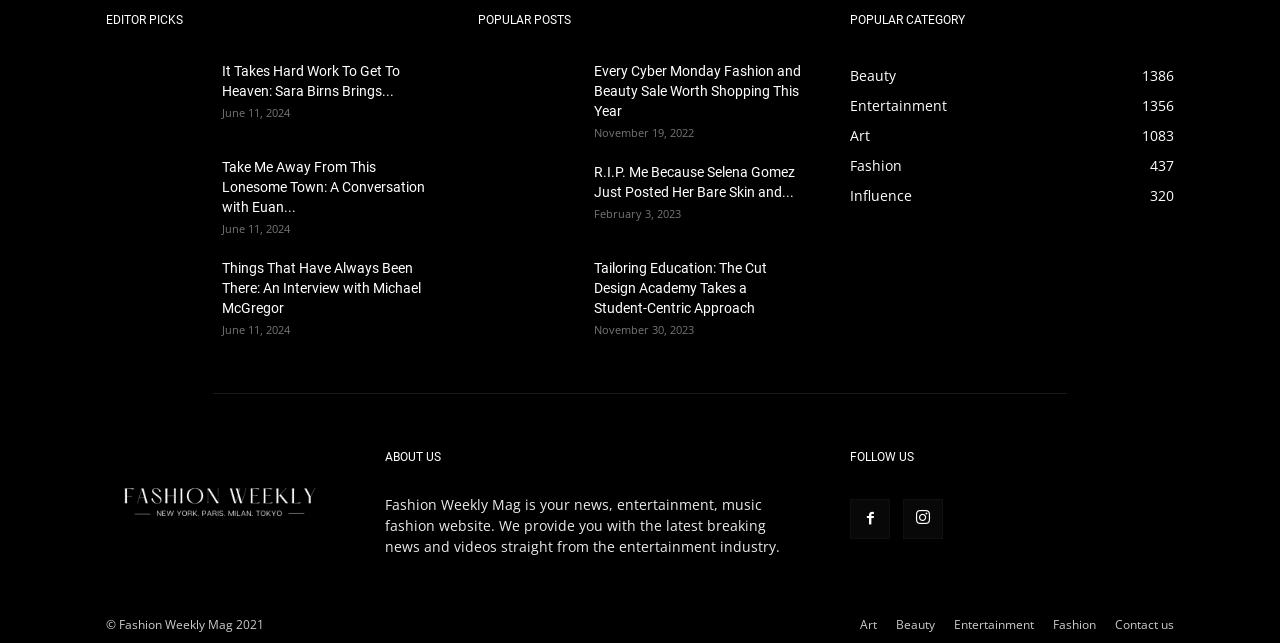Indicate the bounding box coordinates of the element that needs to be clicked to satisfy the following instruction: "Click on the 'Beauty' category". The coordinates should be four float numbers between 0 and 1, i.e., [left, top, right, bottom].

[0.7, 0.959, 0.73, 0.987]